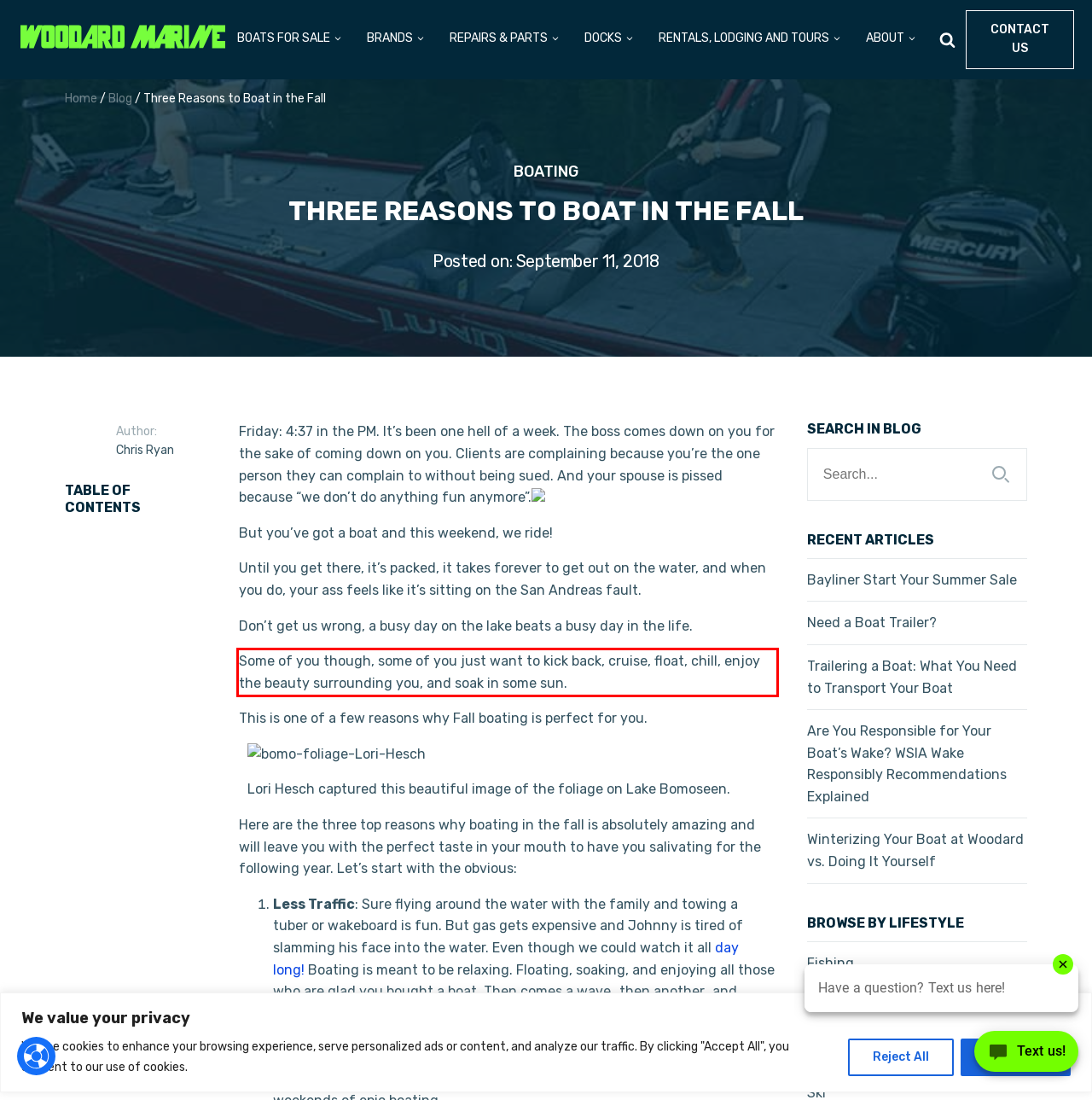Please perform OCR on the text within the red rectangle in the webpage screenshot and return the text content.

Some of you though, some of you just want to kick back, cruise, float, chill, enjoy the beauty surrounding you, and soak in some sun.